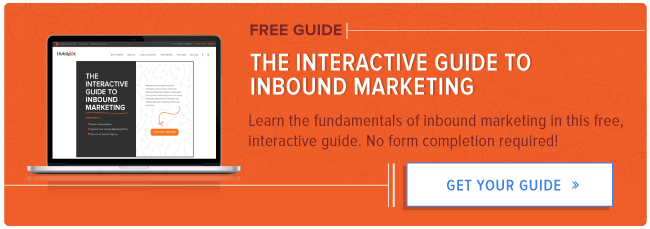What is the color of the background?
Using the picture, provide a one-word or short phrase answer.

Vibrant orange